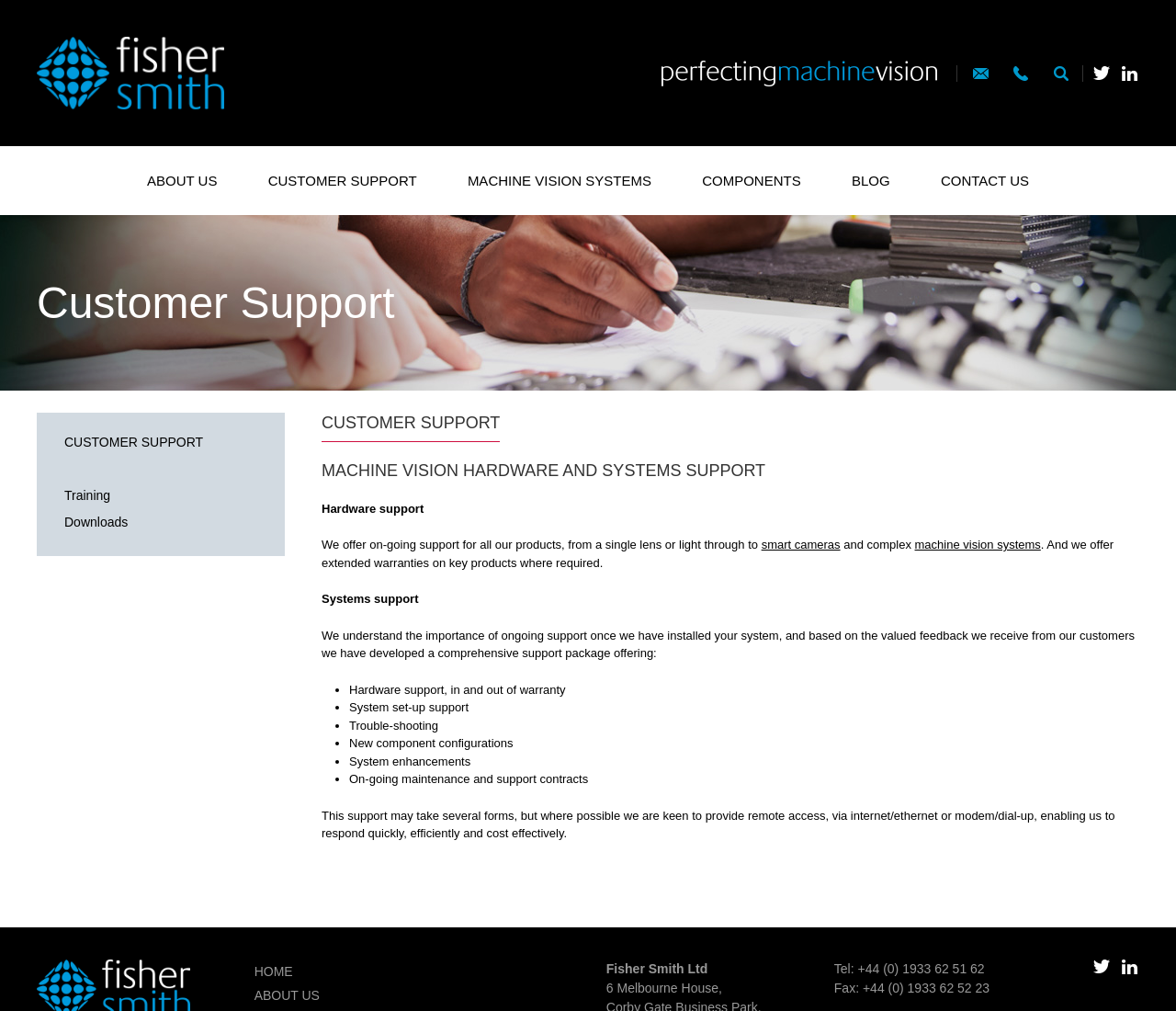What type of support does the company offer?
Using the image as a reference, answer the question with a short word or phrase.

Machine vision hardware and systems support